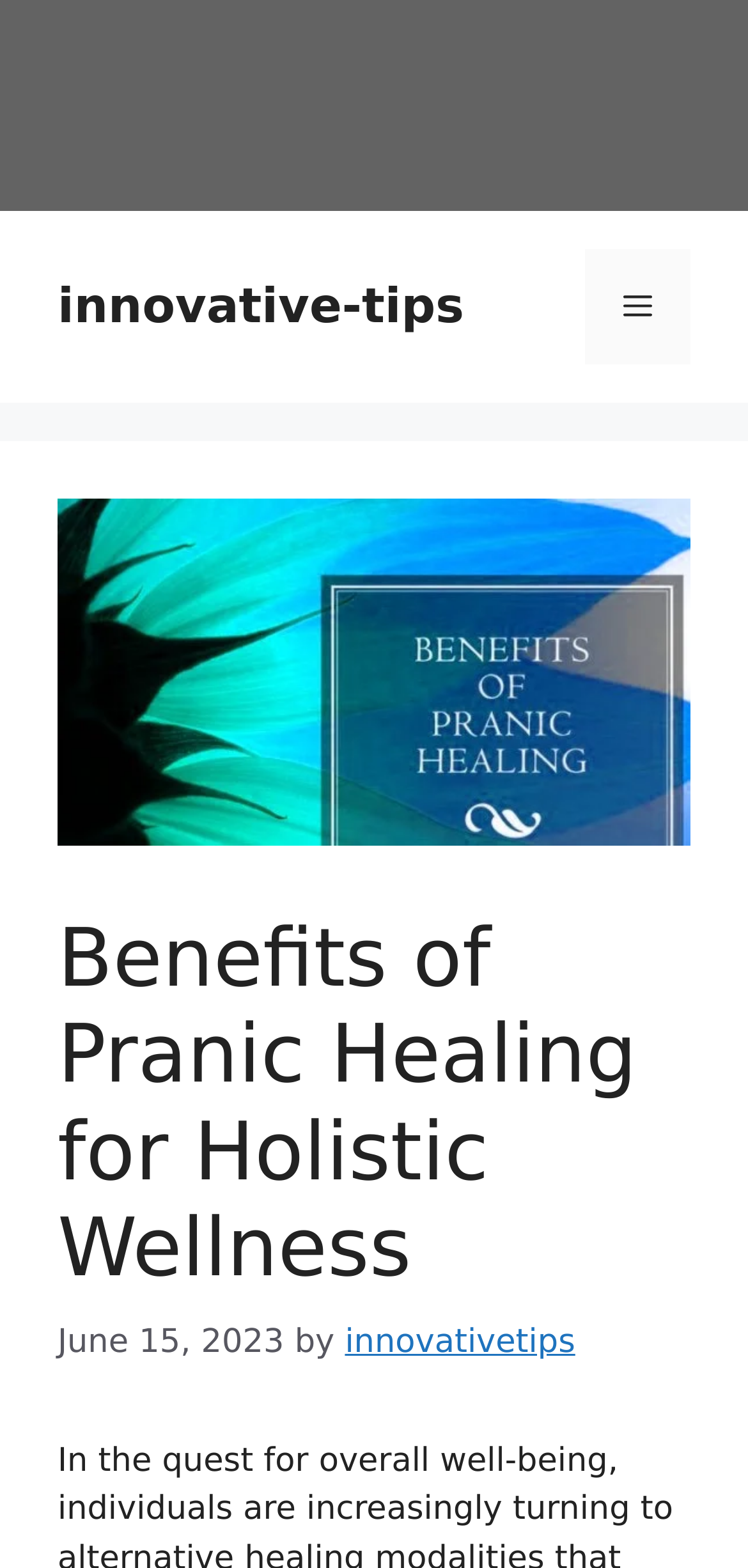Create an in-depth description of the webpage, covering main sections.

The webpage is focused on exploring the benefits of Pranic Healing for holistic wellness. At the top, there is a banner that spans the entire width of the page, with a link to "innovative-tips" on the left side and a navigation menu toggle button on the right side. Below the banner, there is a large image that takes up most of the width, with a caption "Pranic healing".

The main content area is headed by a title "Benefits of Pranic Healing for Holistic Wellness", which is followed by a timestamp "June 15, 2023" and an author credit "by innovativetips". The content area is likely to contain the main article or text, but the exact details are not provided in the accessibility tree.

The navigation menu toggle button, when expanded, likely reveals a menu with links to other parts of the website. The image and the content area are positioned below the banner, with the image taking up more vertical space than the content area. Overall, the webpage has a clean and simple layout, with a focus on presenting the main content and image prominently.